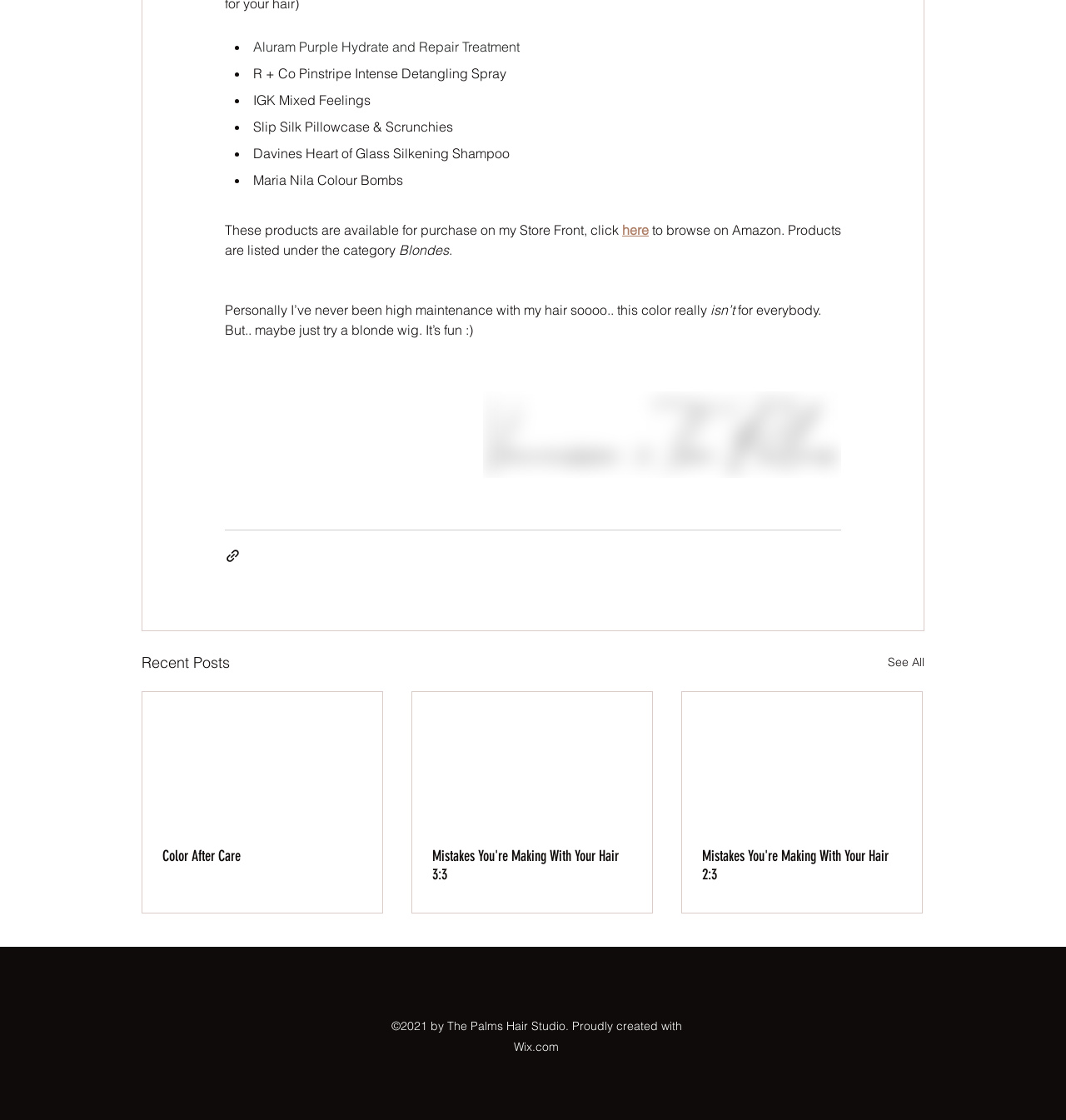Pinpoint the bounding box coordinates of the element you need to click to execute the following instruction: "Click the 'Share via link' button". The bounding box should be represented by four float numbers between 0 and 1, in the format [left, top, right, bottom].

[0.211, 0.489, 0.226, 0.503]